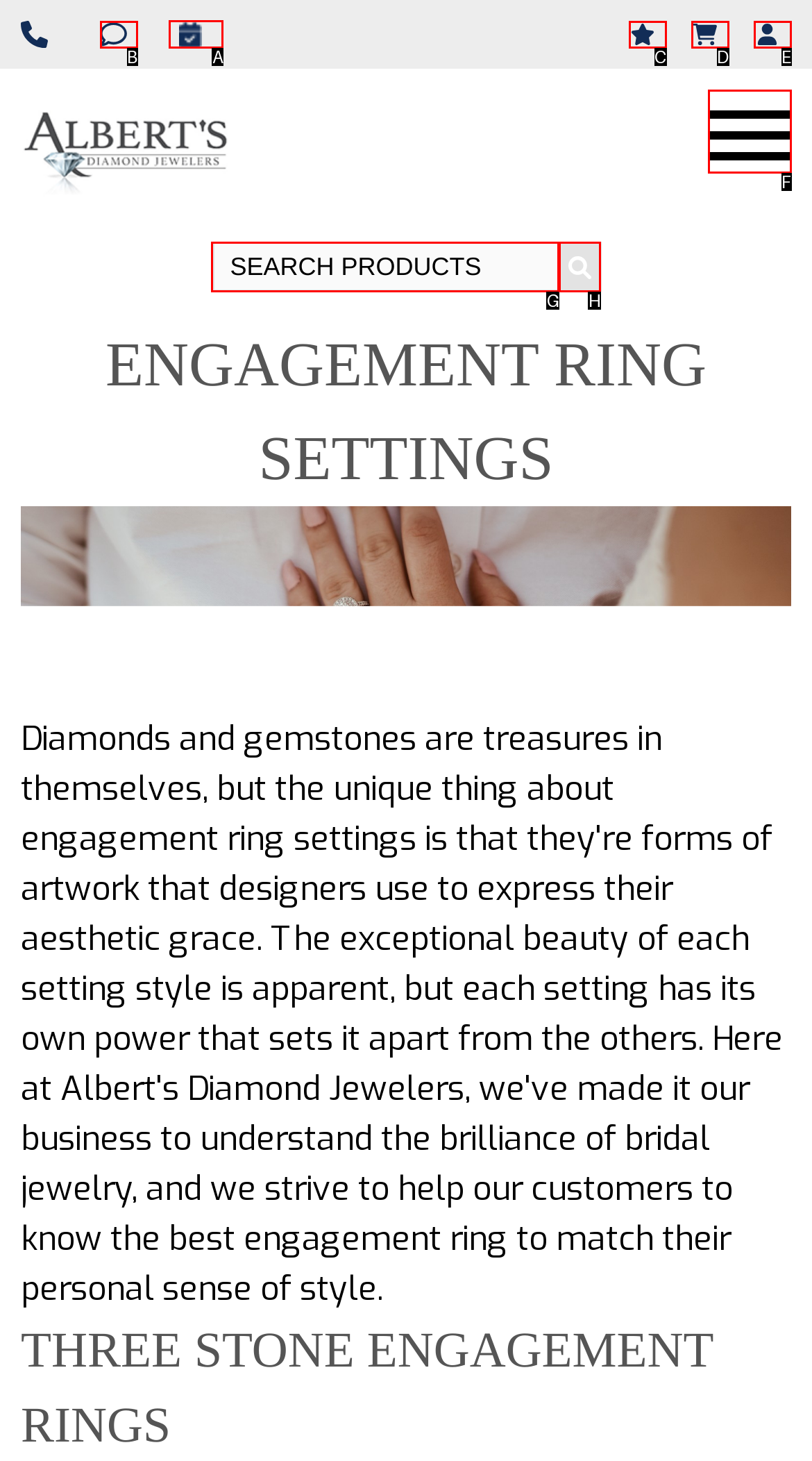Select the letter of the UI element you need to click on to fulfill this task: Request an appointment. Write down the letter only.

A